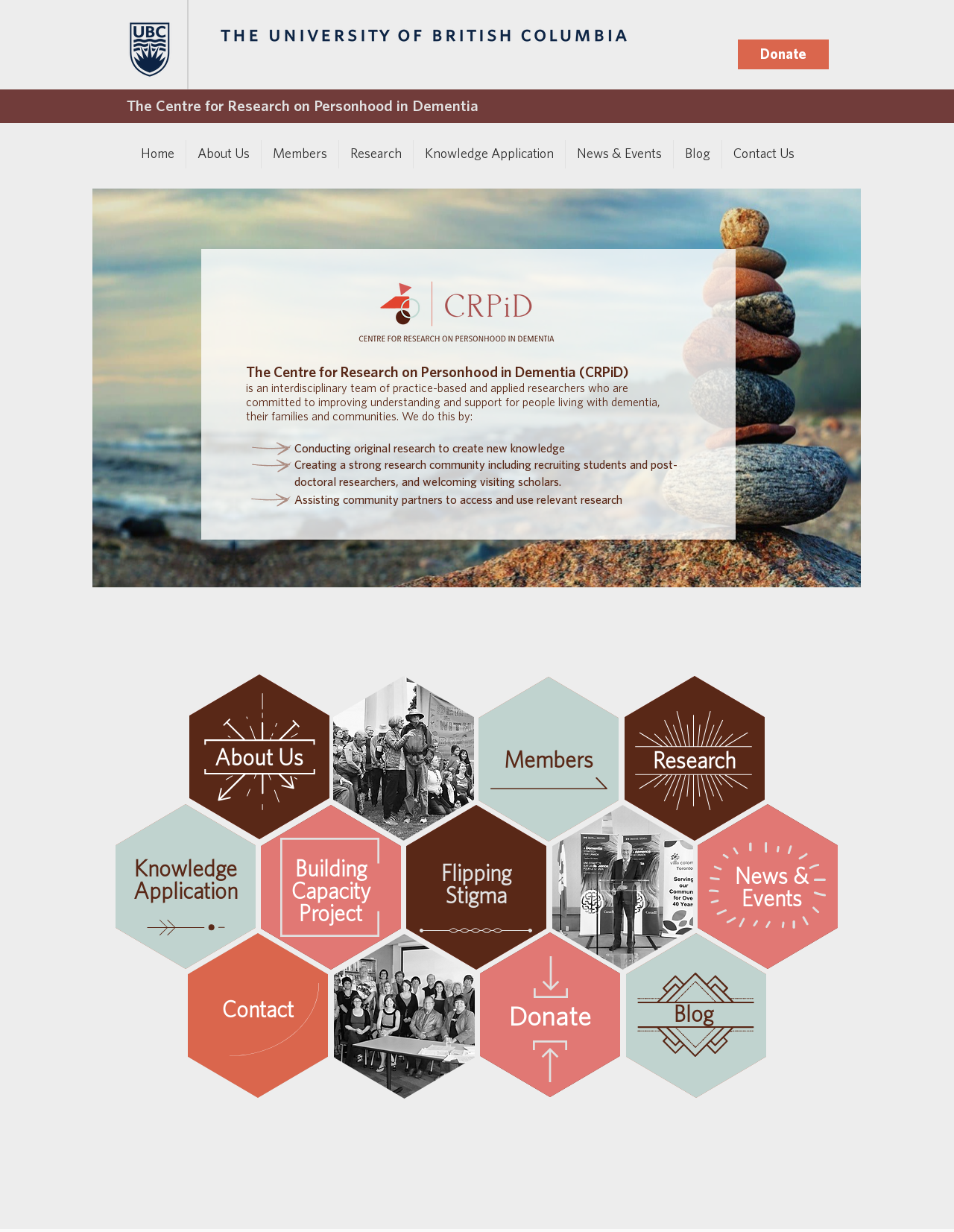Locate the bounding box coordinates of the clickable part needed for the task: "Explore the 'Research' area".

[0.355, 0.114, 0.432, 0.137]